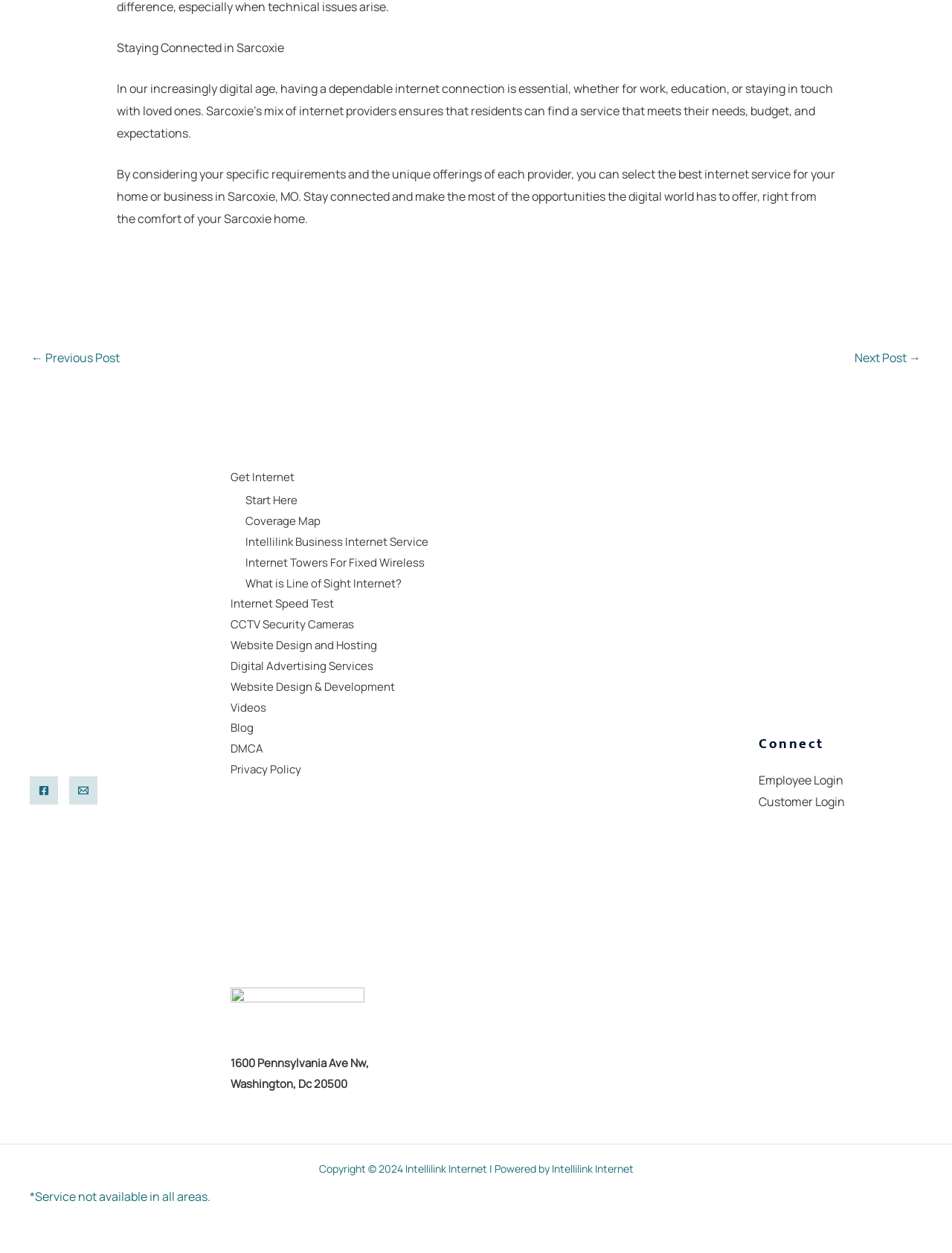What is the city where Intellilink Internet is located?
Give a single word or phrase answer based on the content of the image.

Washington, Dc